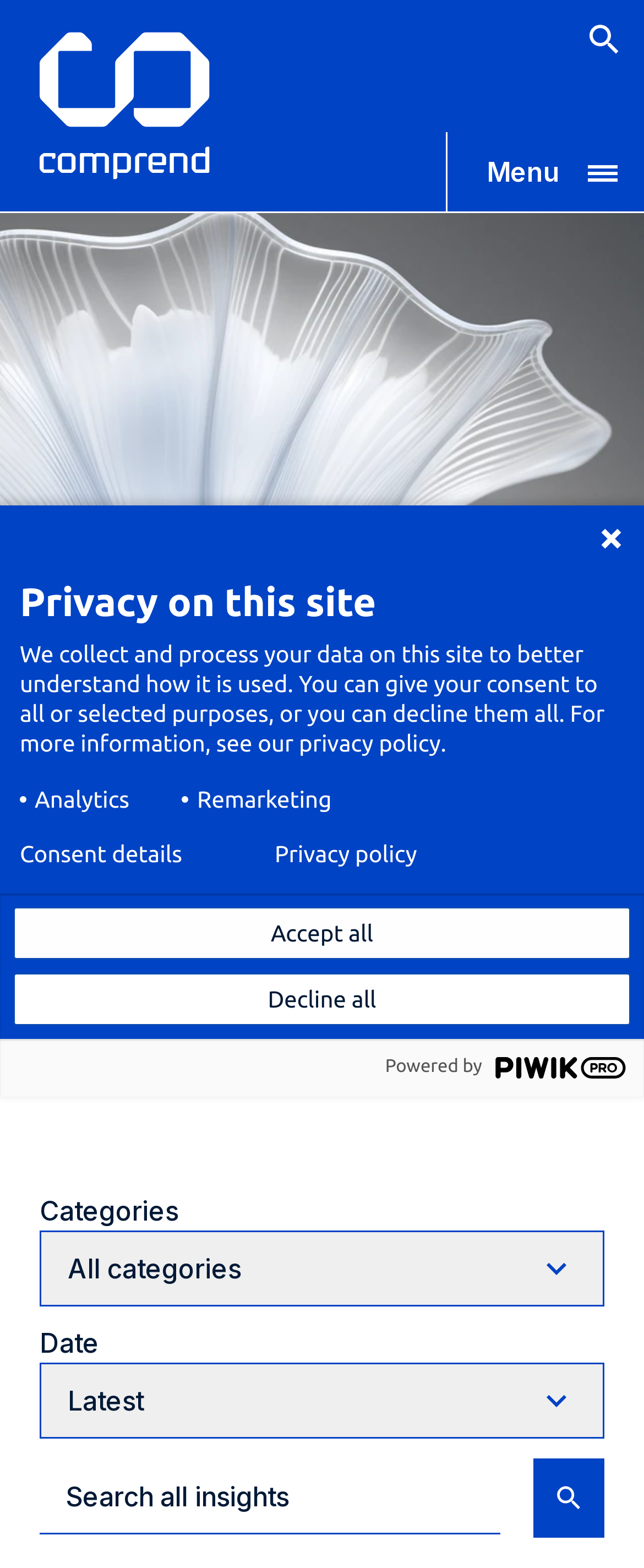Pinpoint the bounding box coordinates of the clickable area necessary to execute the following instruction: "Select a category". The coordinates should be given as four float numbers between 0 and 1, namely [left, top, right, bottom].

[0.062, 0.784, 0.938, 0.833]